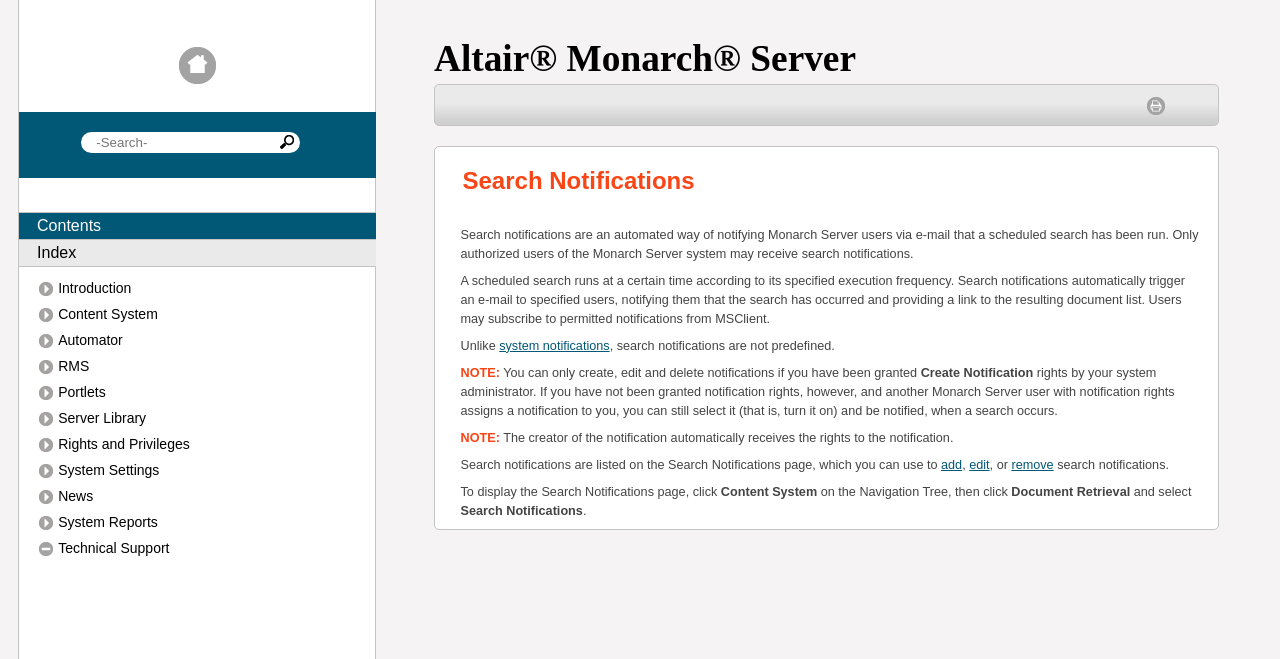Show the bounding box coordinates for the element that needs to be clicked to execute the following instruction: "Search for something". Provide the coordinates in the form of four float numbers between 0 and 1, i.e., [left, top, right, bottom].

[0.063, 0.2, 0.235, 0.232]